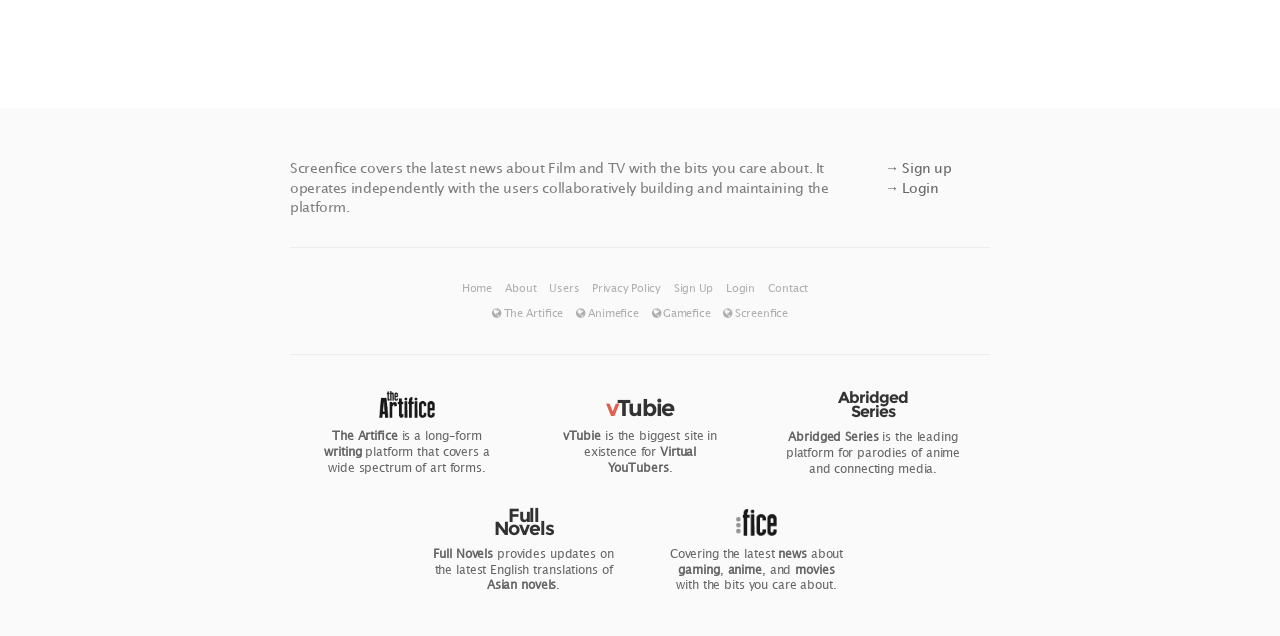What is vTubie about?
Please provide a detailed and thorough answer to the question.

The link 'vTubie' is described as 'the biggest site in existence for Virtual YouTubers.' This implies that vTubie is a platform focused on Virtual YouTubers.